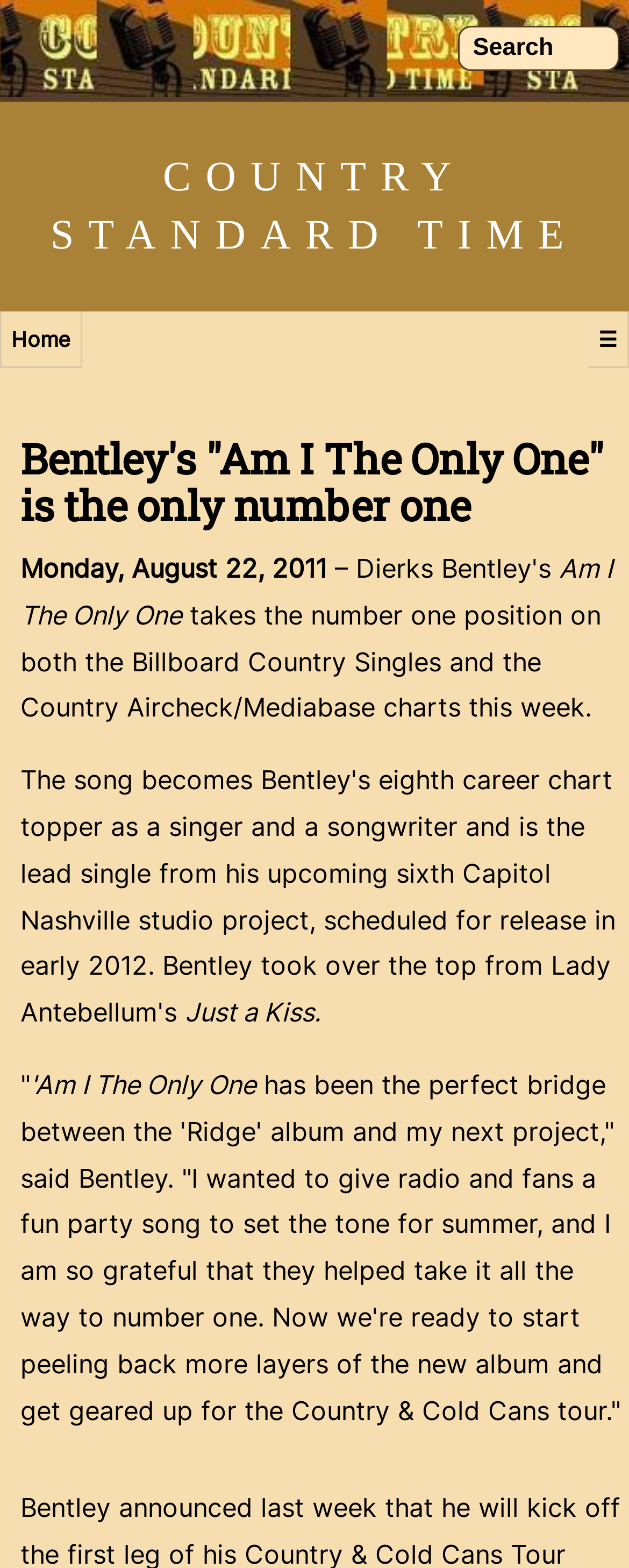Locate the UI element that matches the description COUNTRY STANDARD TIME in the webpage screenshot. Return the bounding box coordinates in the format (top-left x, top-left y, bottom-right x, bottom-right y), with values ranging from 0 to 1.

[0.08, 0.097, 0.92, 0.165]